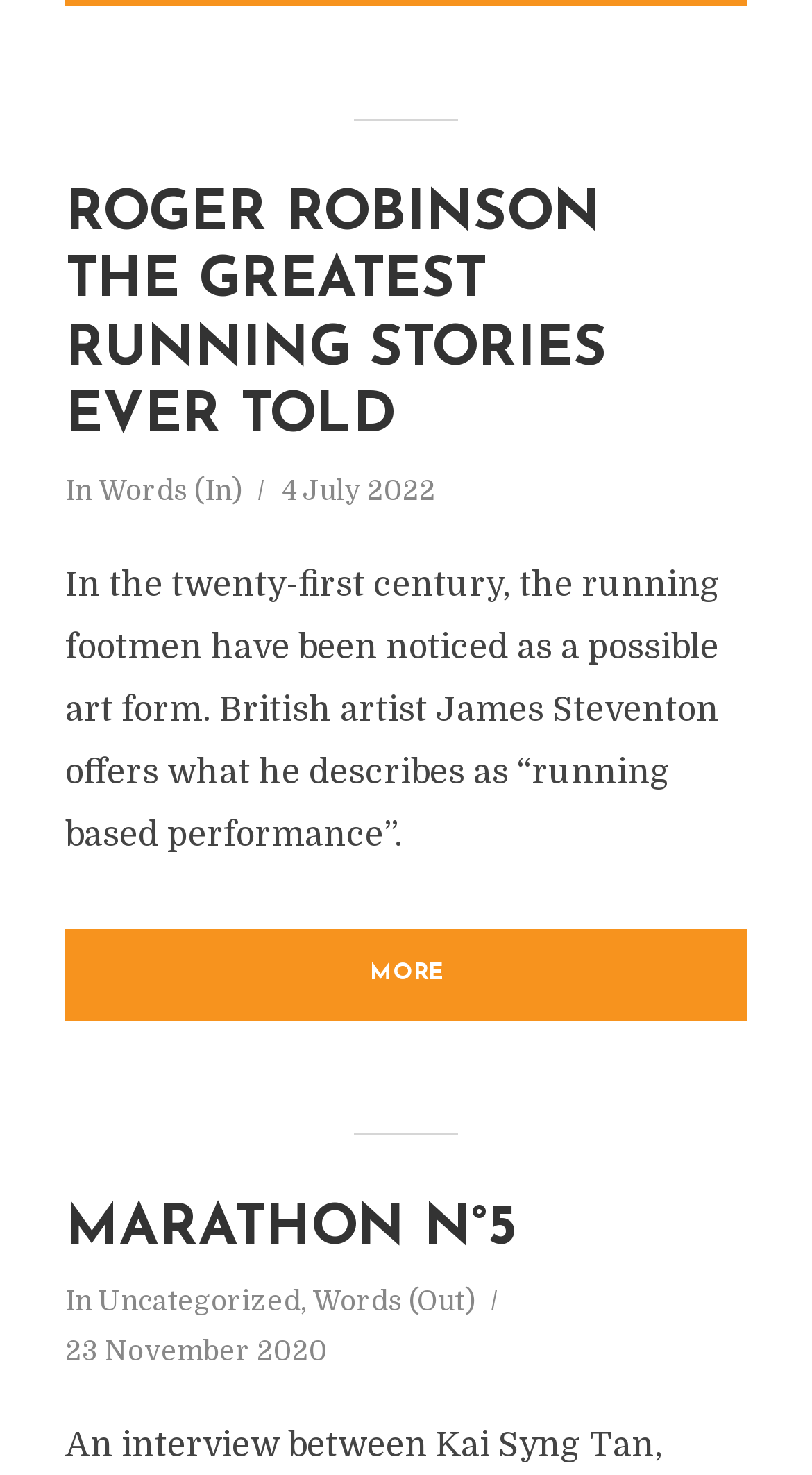Give a succinct answer to this question in a single word or phrase: 
What is the main topic of the article?

Noise